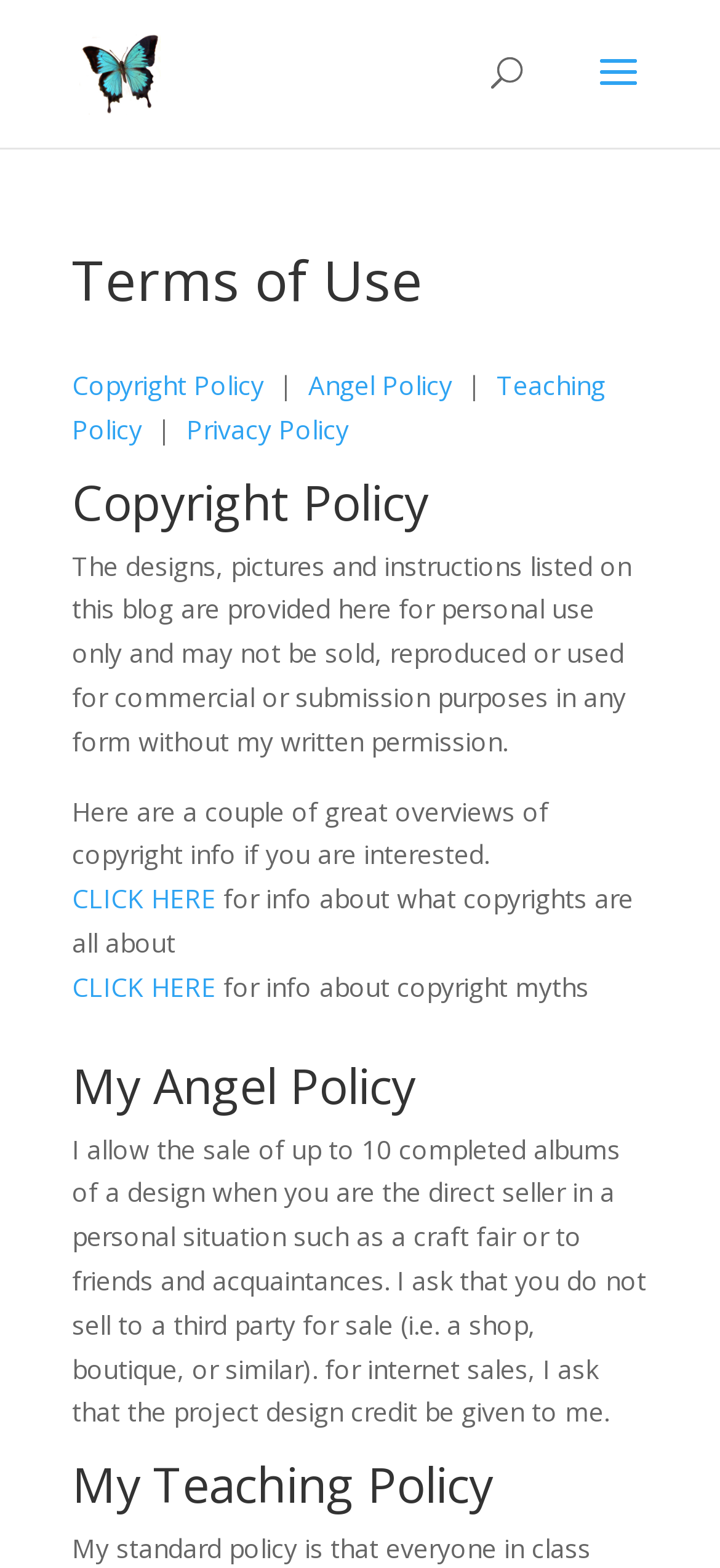Provide the bounding box coordinates for the UI element that is described by this text: "Privacy Policy". The coordinates should be in the form of four float numbers between 0 and 1: [left, top, right, bottom].

[0.259, 0.262, 0.485, 0.285]